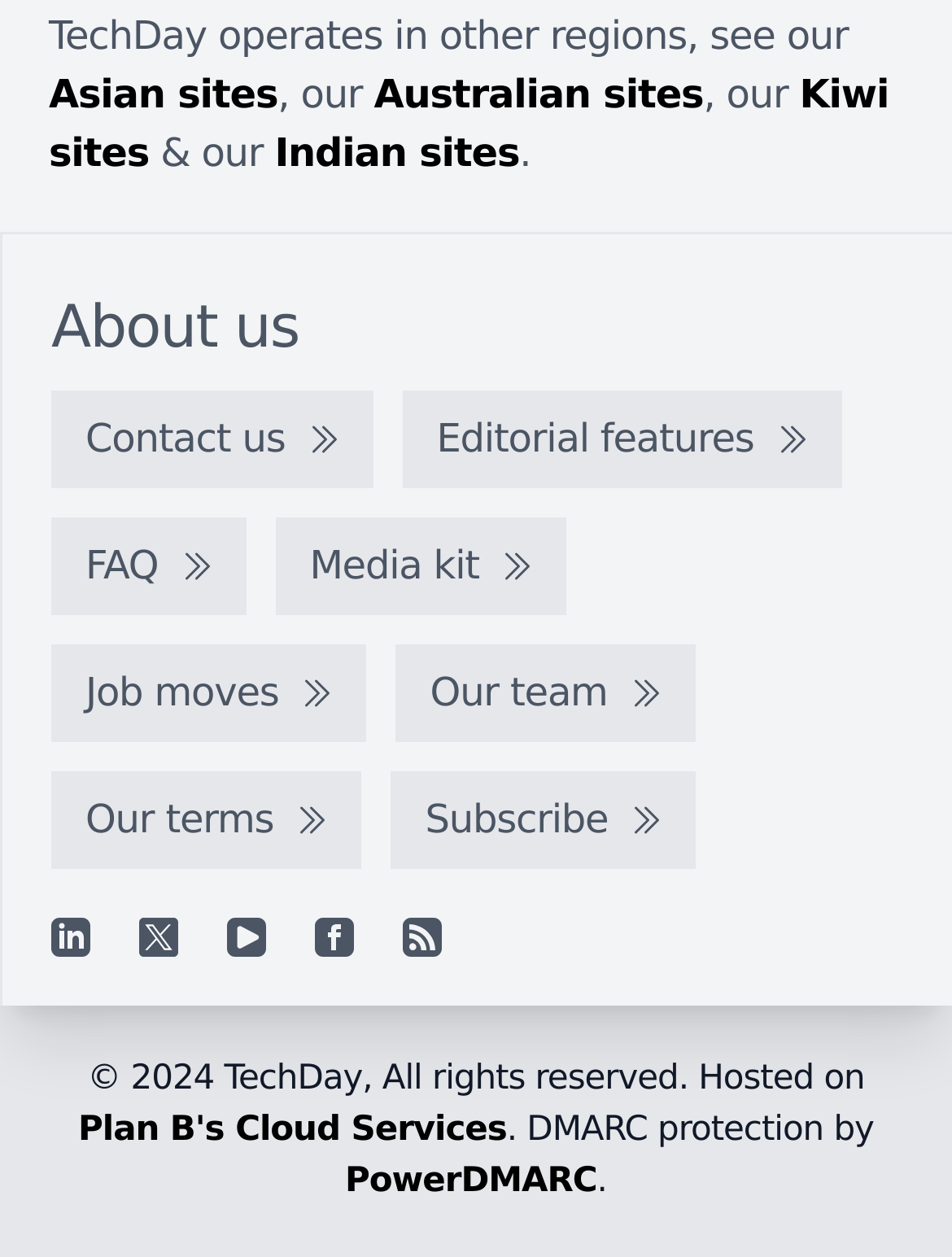Identify the bounding box coordinates of the element to click to follow this instruction: 'Click on the 'About us' link'. Ensure the coordinates are four float values between 0 and 1, provided as [left, top, right, bottom].

[0.054, 0.234, 0.314, 0.288]